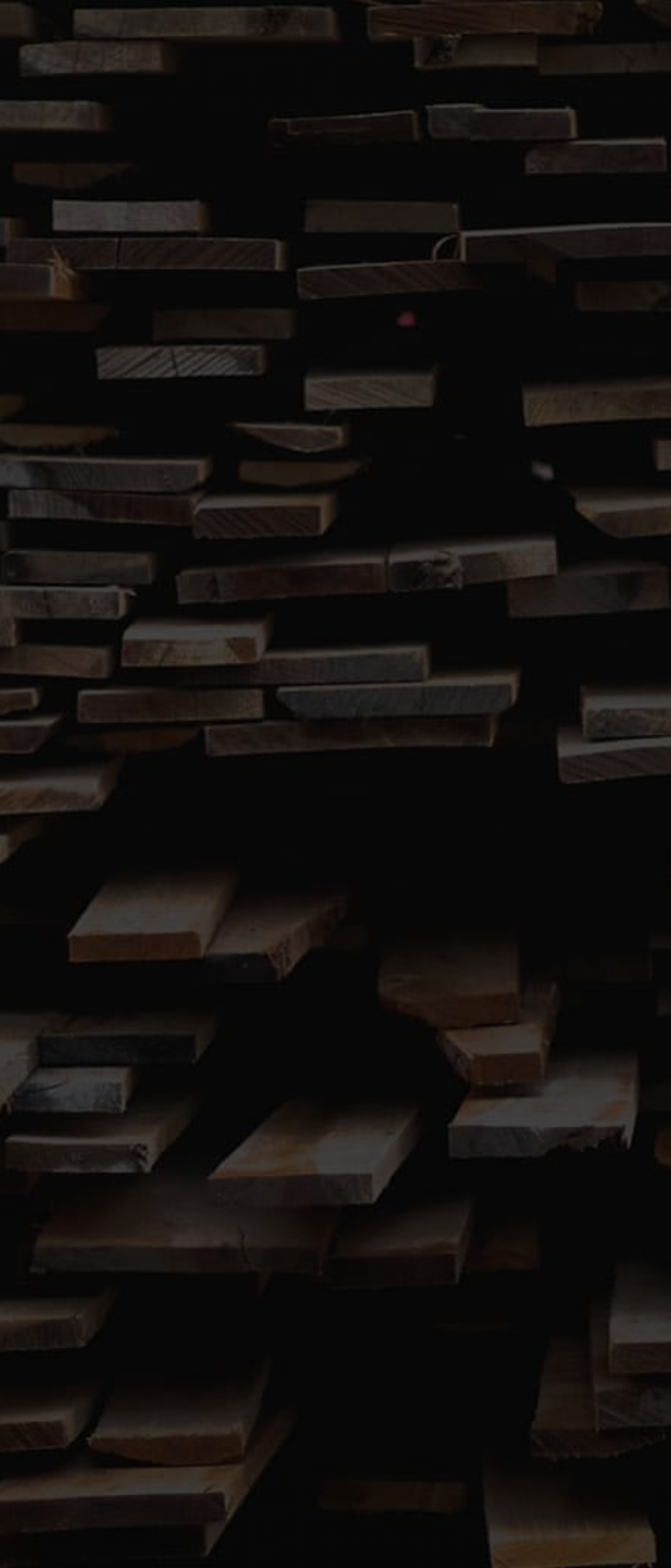Show the bounding box coordinates of the element that should be clicked to complete the task: "Call the phone number".

[0.171, 0.768, 0.396, 0.789]